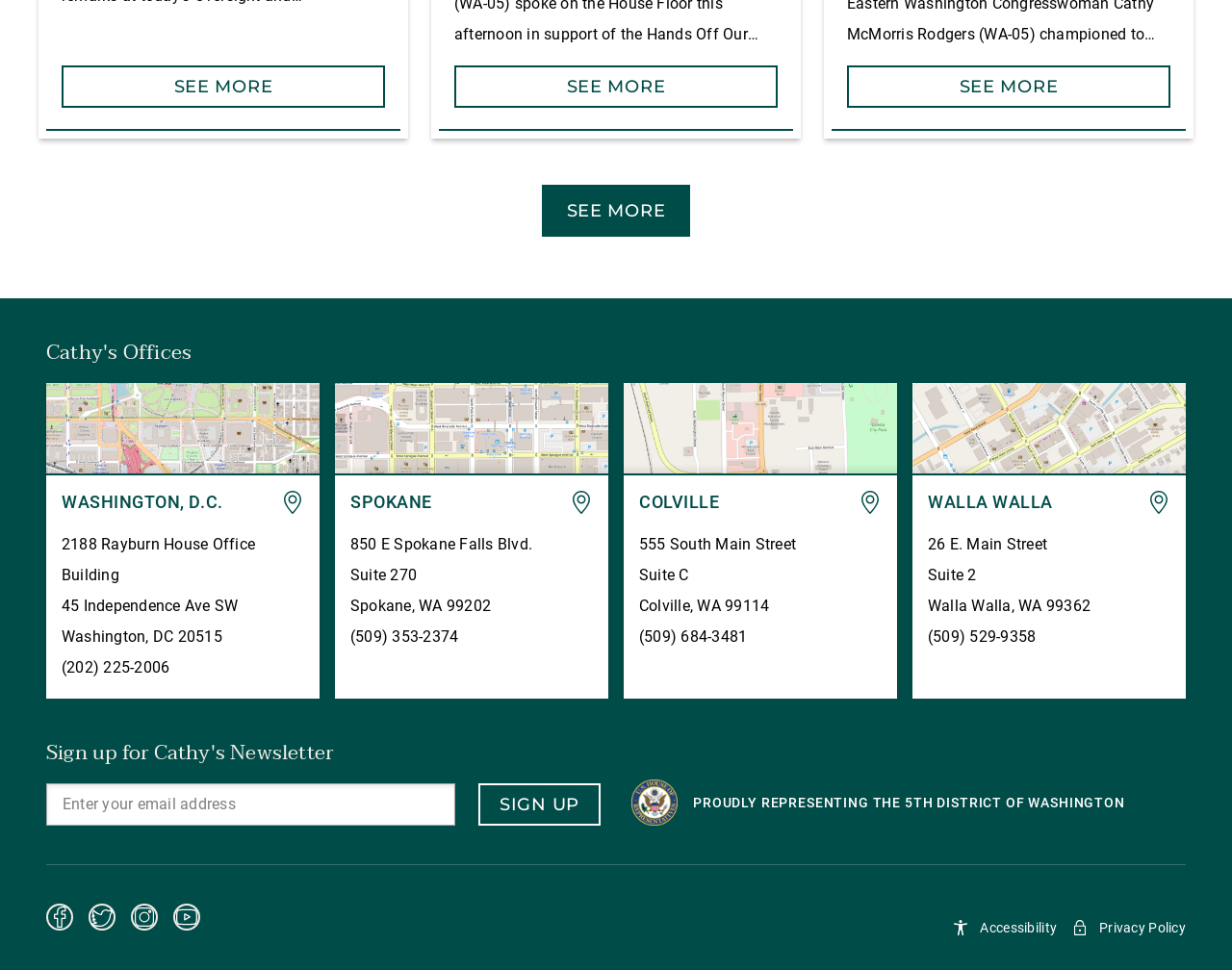What is the theme of the webpage?
Based on the image, give a one-word or short phrase answer.

Political